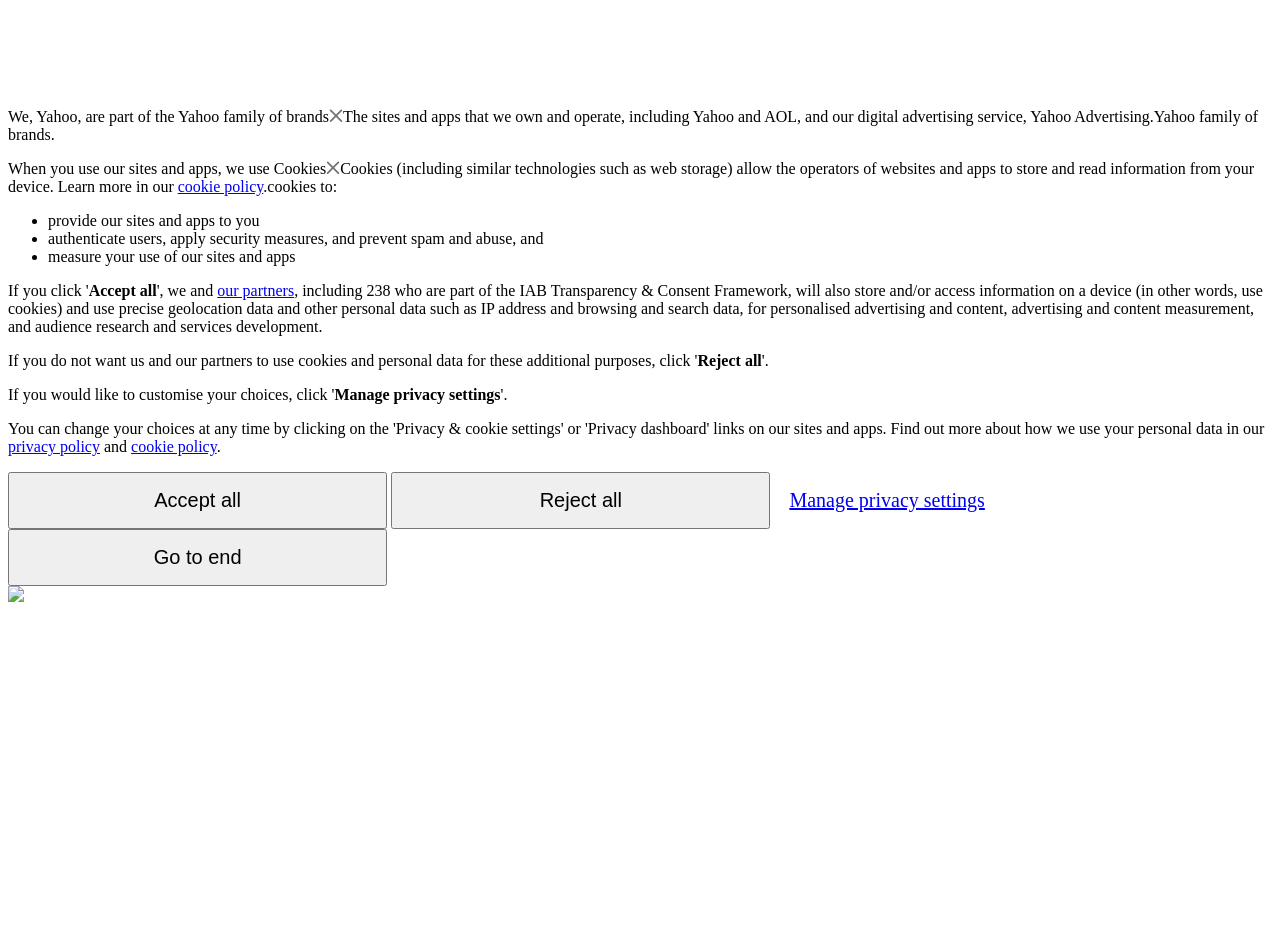Can you show the bounding box coordinates of the region to click on to complete the task described in the instruction: "Click the 'Manage privacy settings' button"?

[0.261, 0.41, 0.391, 0.428]